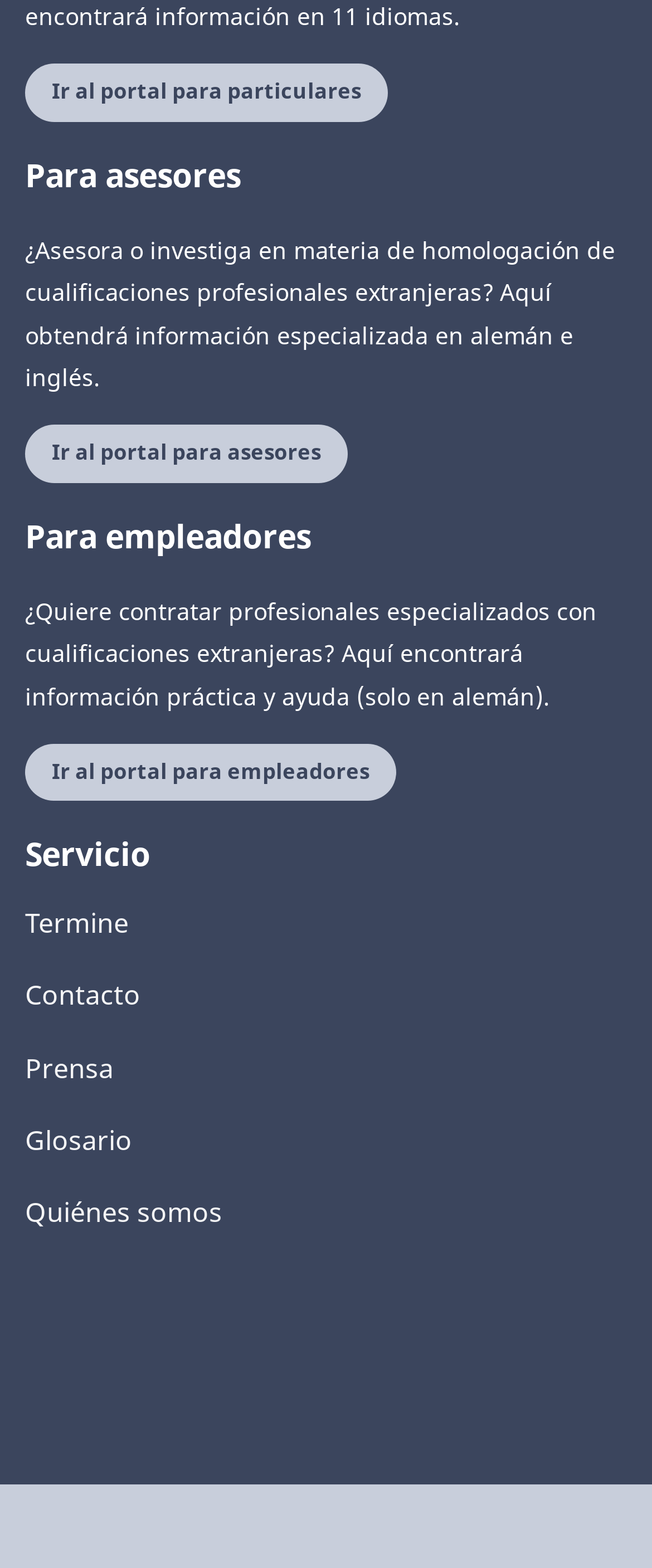Provide a one-word or one-phrase answer to the question:
What is the last link in the bottom section of the webpage?

Quiénes somos